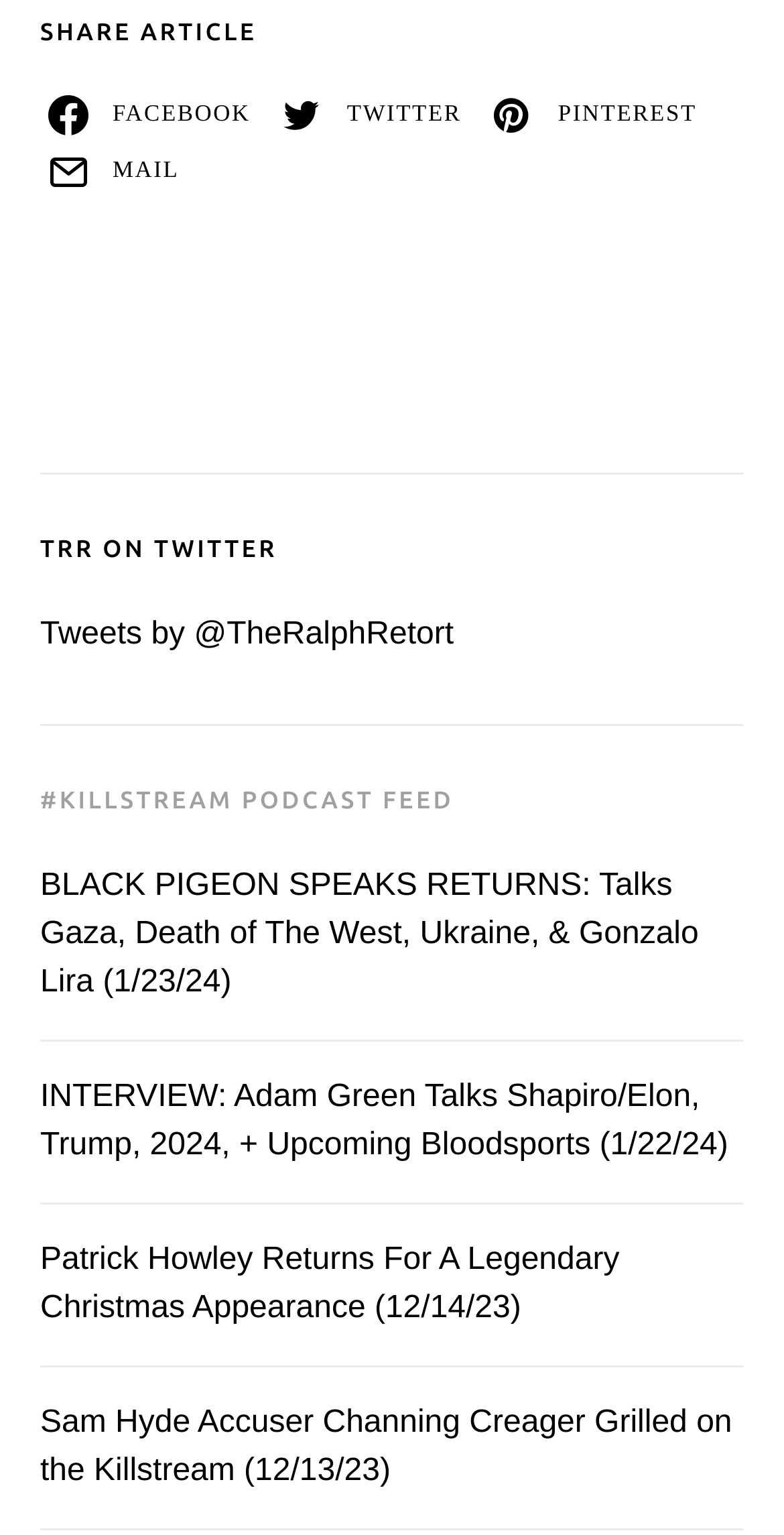Please mark the bounding box coordinates of the area that should be clicked to carry out the instruction: "Share article on Facebook".

[0.041, 0.057, 0.34, 0.093]